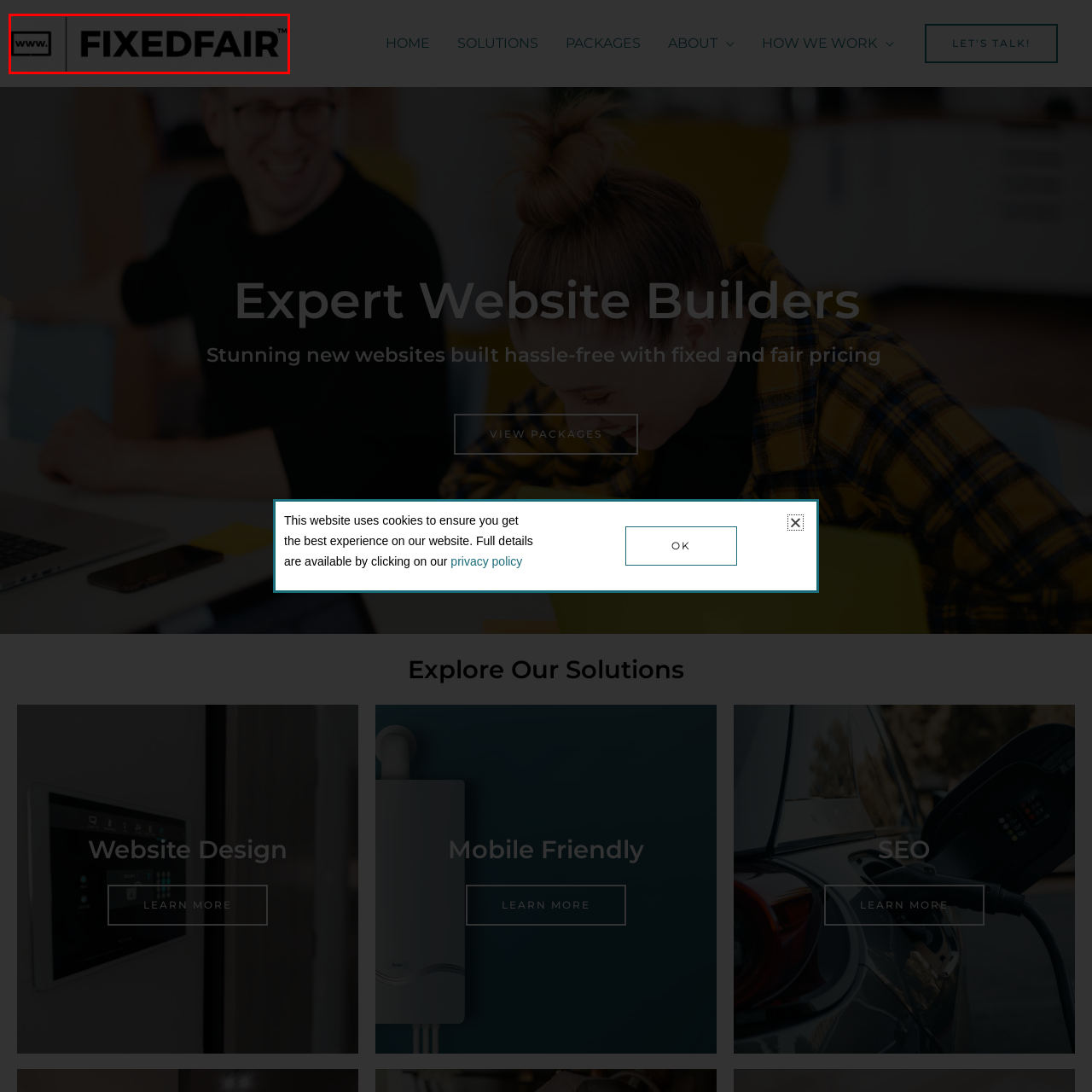Inspect the image surrounded by the red boundary and answer the following question in detail, basing your response on the visual elements of the image: 
What symbol is used to indicate the brand's recognized status?

The trademark symbol is used to indicate that the FIXEDFAIR brand has a recognized status, which is often used to protect a brand's identity and intellectual property.